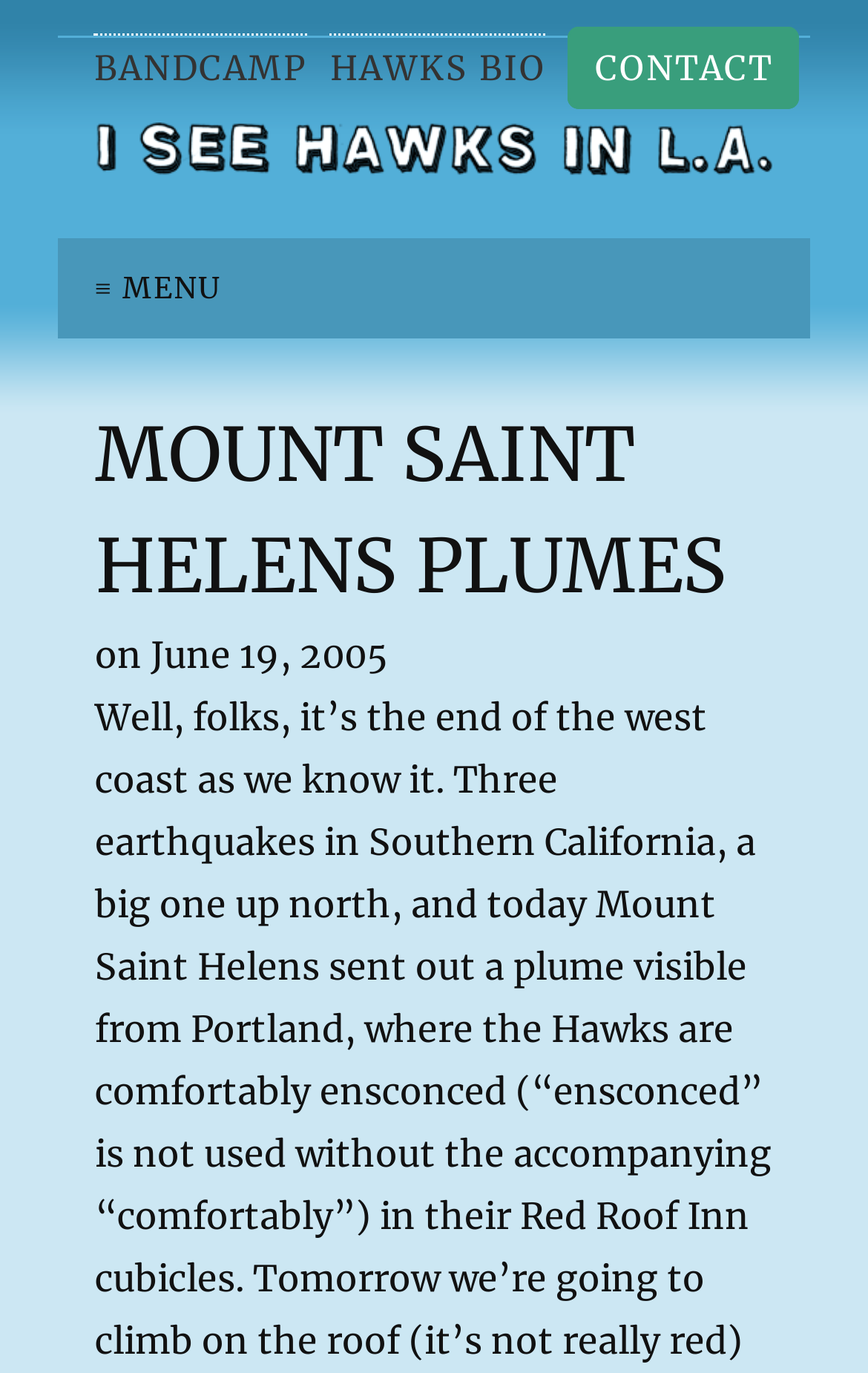Examine the image carefully and respond to the question with a detailed answer: 
How many links are there in the top menu?

There are three links in the top menu, namely 'CONTACT', 'HAWKS BIO', and 'BANDCAMP', which can be found at the top of the webpage.